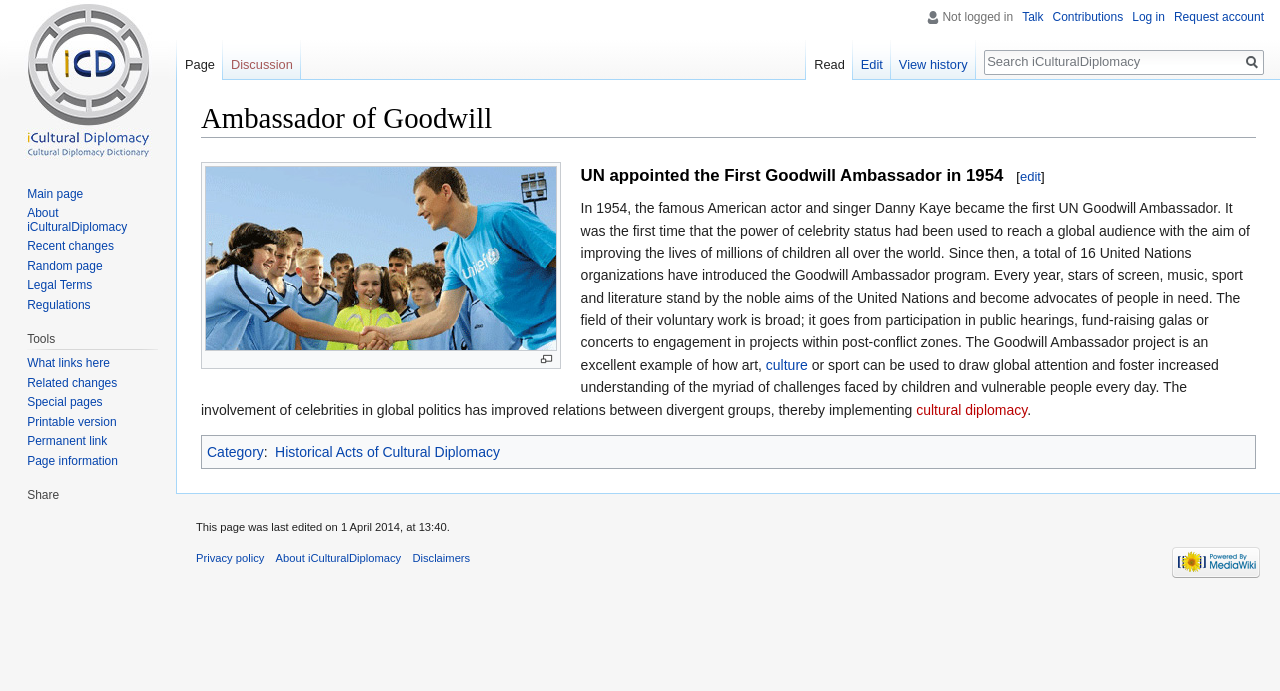Given the content of the image, can you provide a detailed answer to the question?
How many United Nations organizations have introduced the Goodwill Ambassador program?

The answer can be found in the sentence 'Since then, a total of 16 United Nations organizations have introduced the Goodwill Ambassador program.'